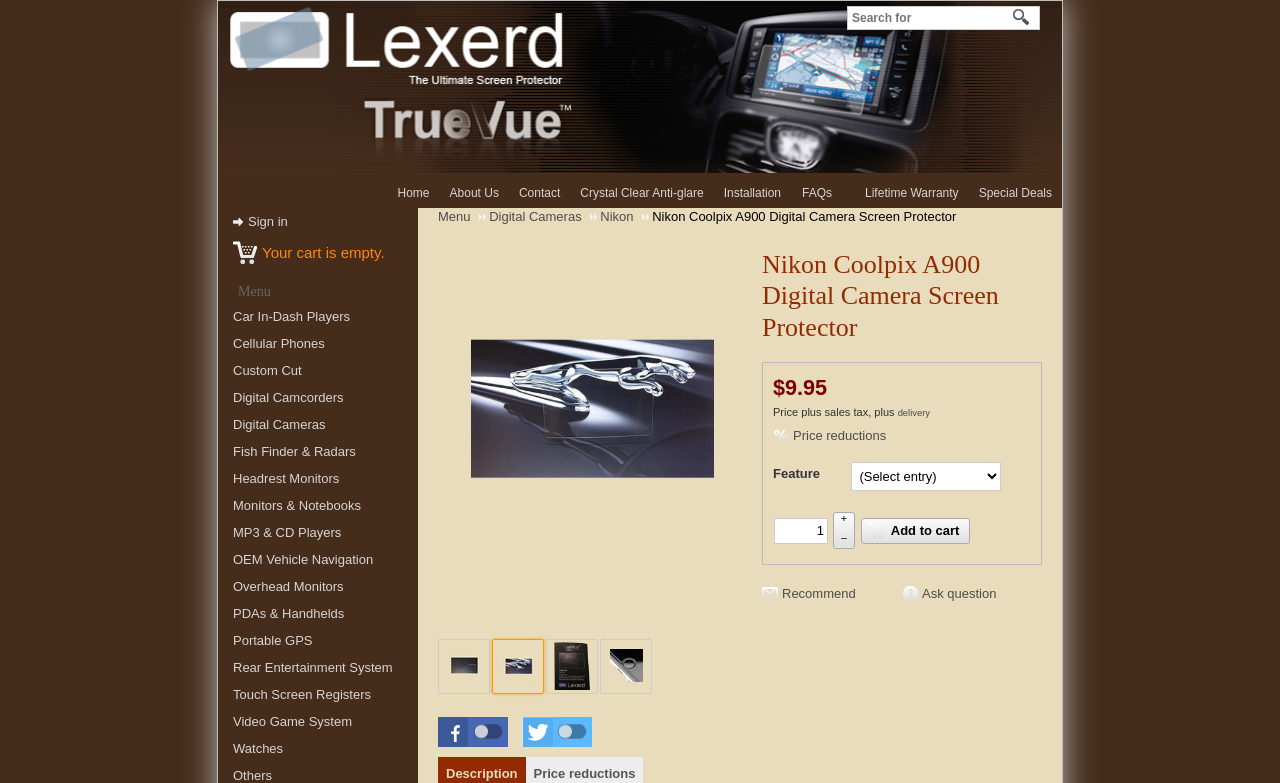Please find the bounding box coordinates of the element that needs to be clicked to perform the following instruction: "View Nikon Coolpix A900 Digital Camera Screen Protector details". The bounding box coordinates should be four float numbers between 0 and 1, represented as [left, top, right, bottom].

[0.342, 0.266, 0.814, 0.289]